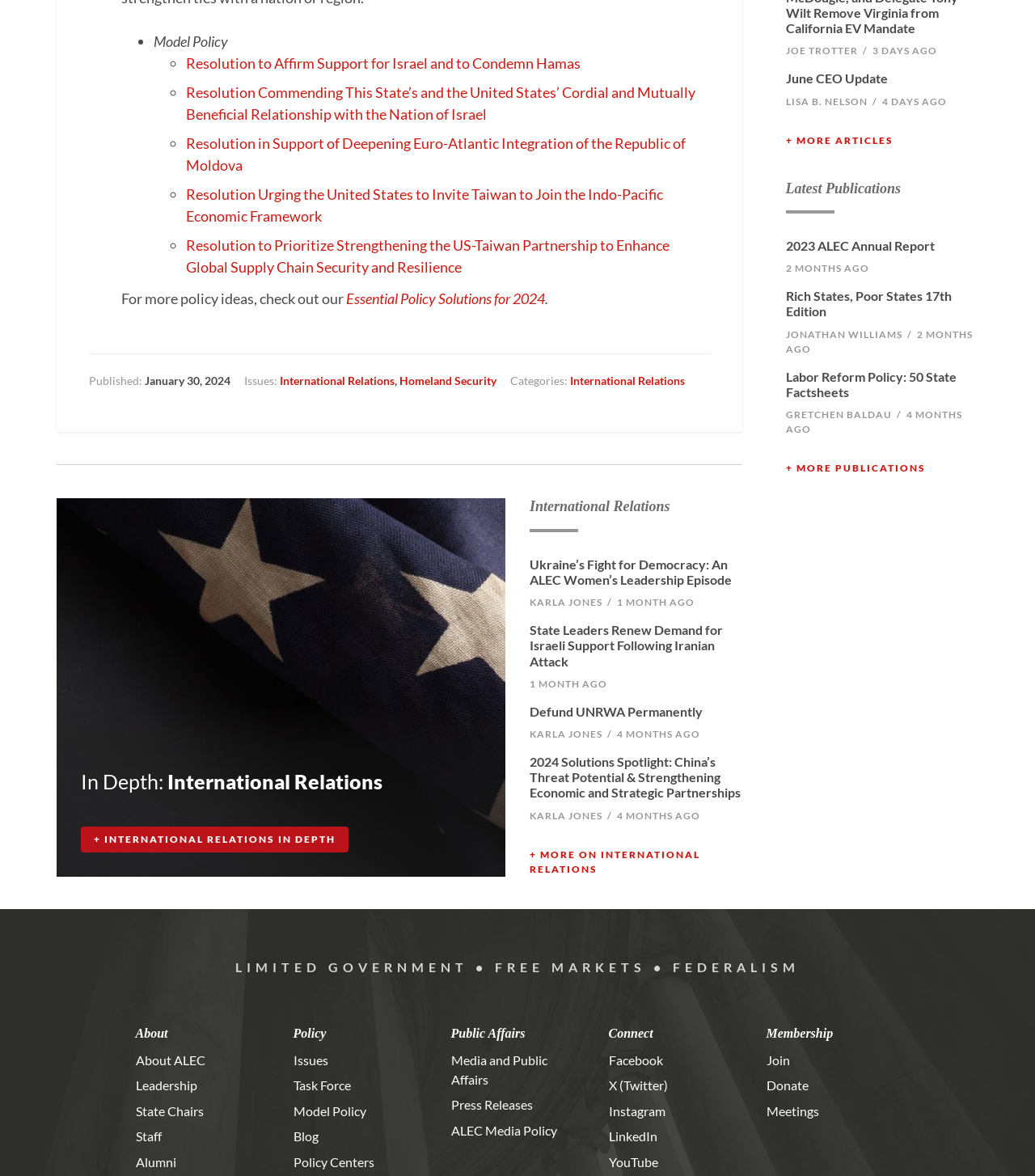Who is the author of the '2024 Solutions Spotlight' article?
Look at the image and answer the question with a single word or phrase.

KARLA JONES